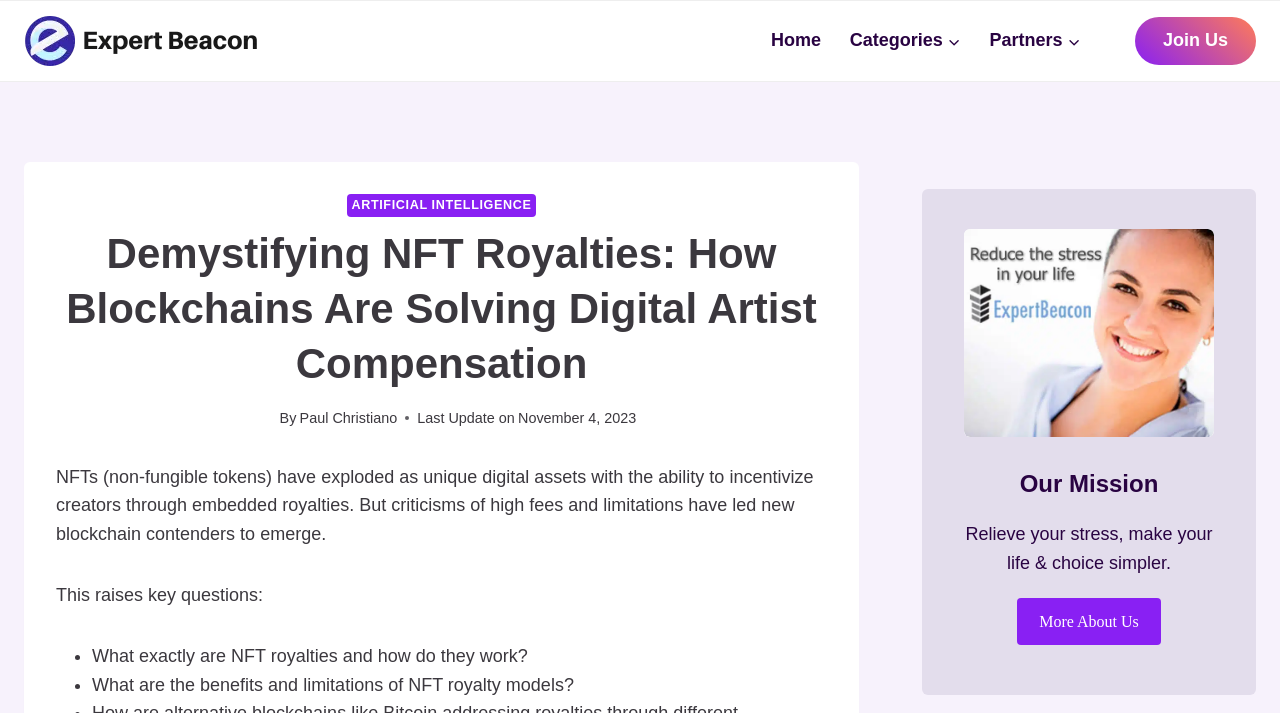Provide a one-word or short-phrase response to the question:
What is the mission of ExpertBeacon?

Relieve stress and simplify life